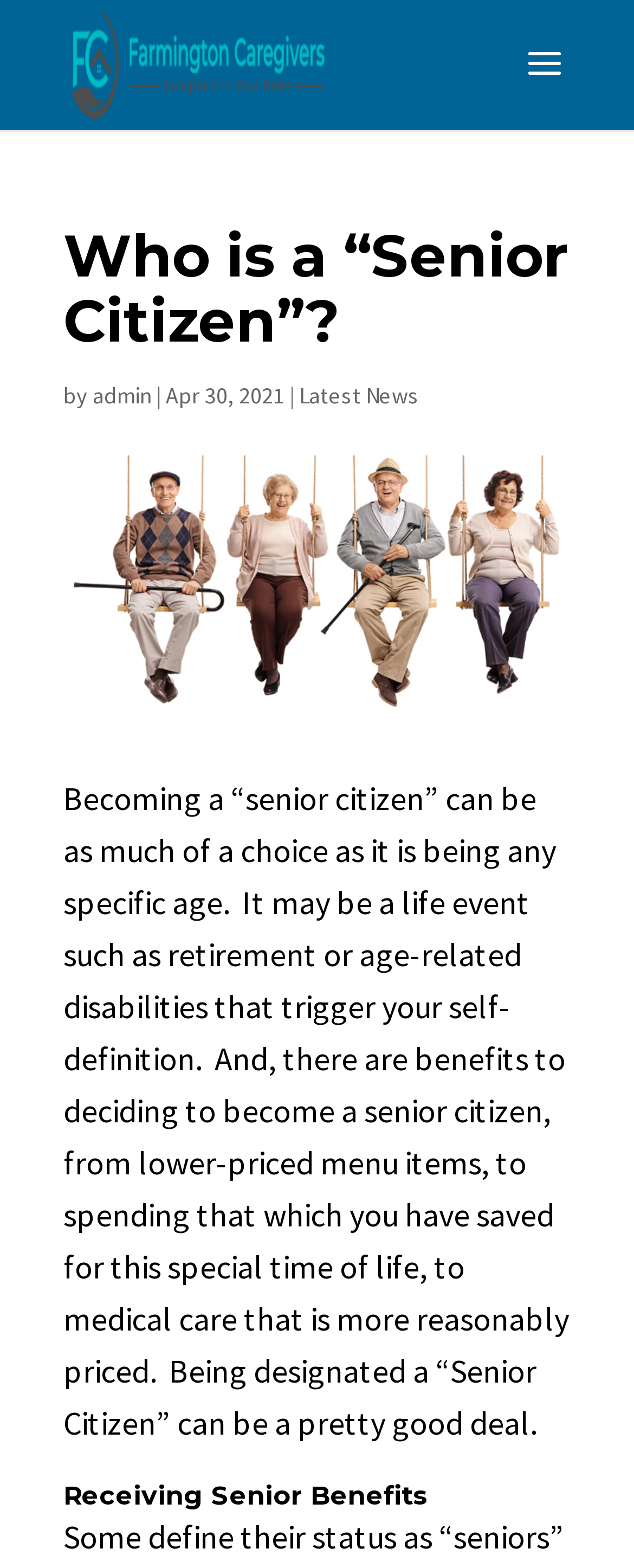Produce an elaborate caption capturing the essence of the webpage.

The webpage is about the concept of being a "senior citizen" and its implications. At the top left of the page, there is a link to "Farmington Caregivers" accompanied by an image with the same name. Below this, there is a heading that reads "Who is a “Senior Citizen”?" followed by a line of text that includes the author's name, "admin", and the date "Apr 30, 2021". To the right of this line, there is a link to "Latest News".

Below the heading, there is a large image that spans most of the page width. Underneath the image, there is a block of text that discusses the idea of becoming a senior citizen, including the benefits that come with it, such as lower-priced menu items, reasonably priced medical care, and the ability to spend one's savings.

Further down the page, there is a heading that reads "Receiving Senior Benefits", which suggests that the page may continue to discuss the advantages of being a senior citizen. Overall, the page appears to be an article or blog post that explores the concept of senior citizenship and its benefits.